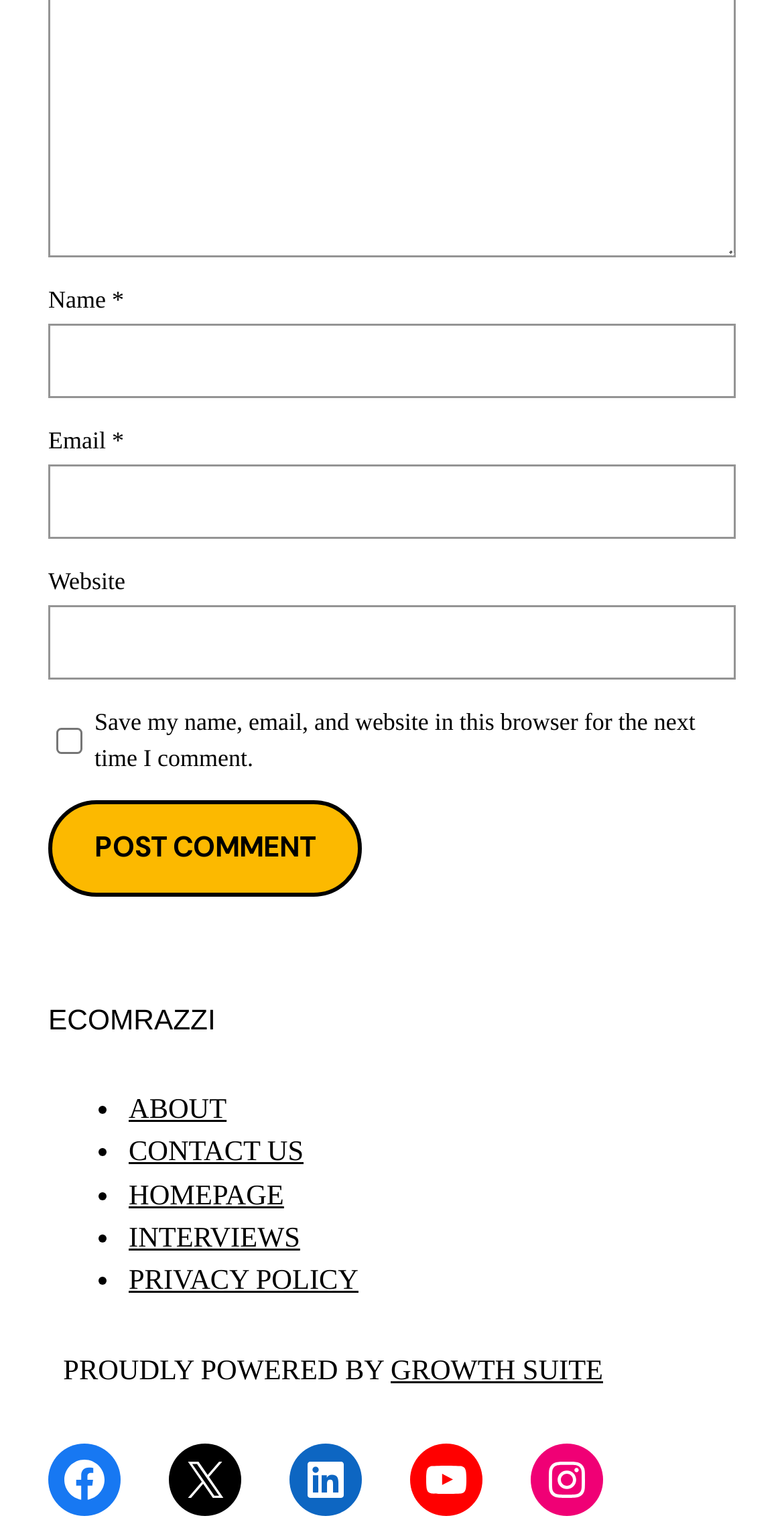Locate the bounding box of the UI element described in the following text: "Contact Us".

[0.164, 0.747, 0.387, 0.768]